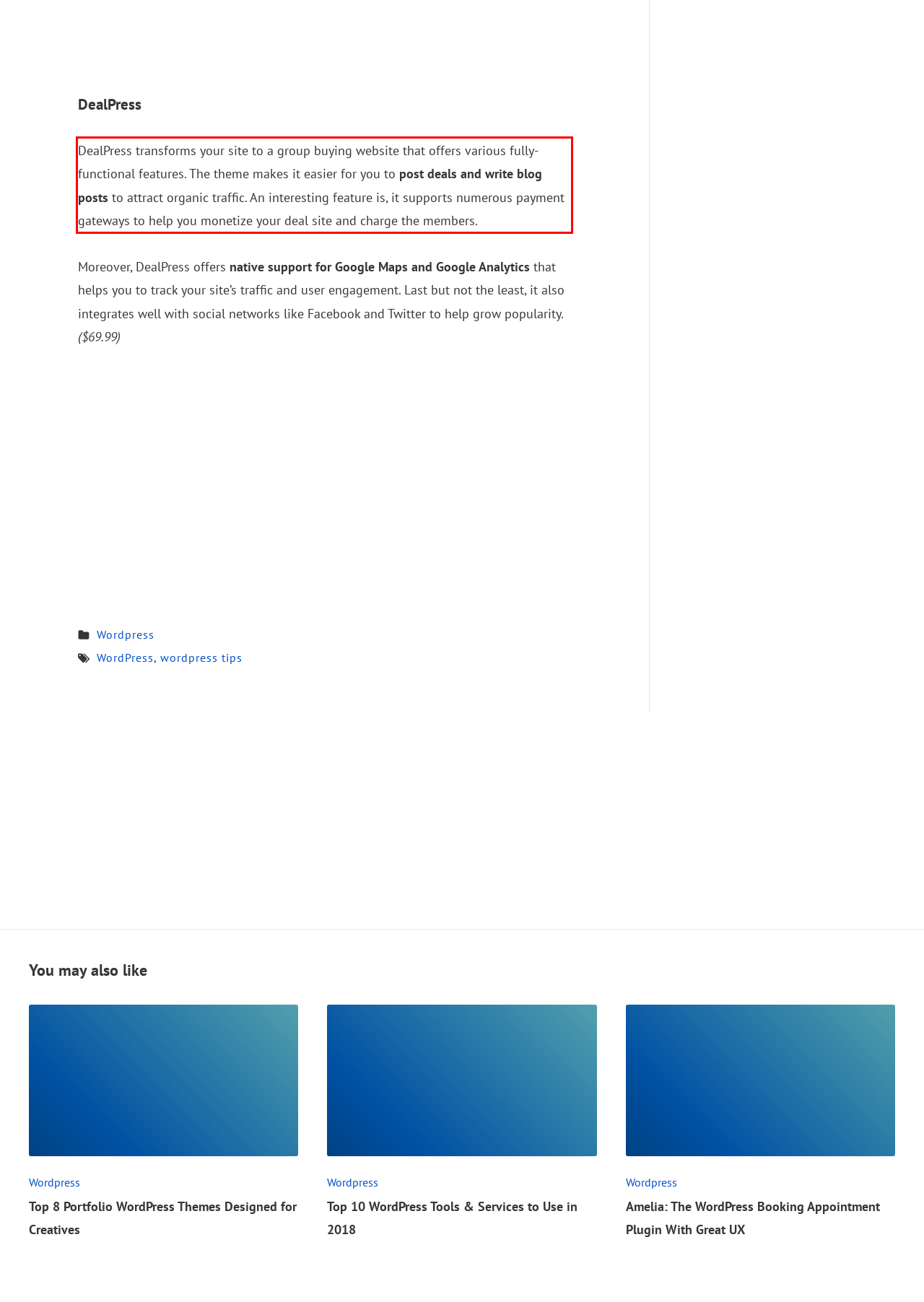You are presented with a webpage screenshot featuring a red bounding box. Perform OCR on the text inside the red bounding box and extract the content.

DealPress transforms your site to a group buying website that offers various fully-functional features. The theme makes it easier for you to post deals and write blog posts to attract organic traffic. An interesting feature is, it supports numerous payment gateways to help you monetize your deal site and charge the members.